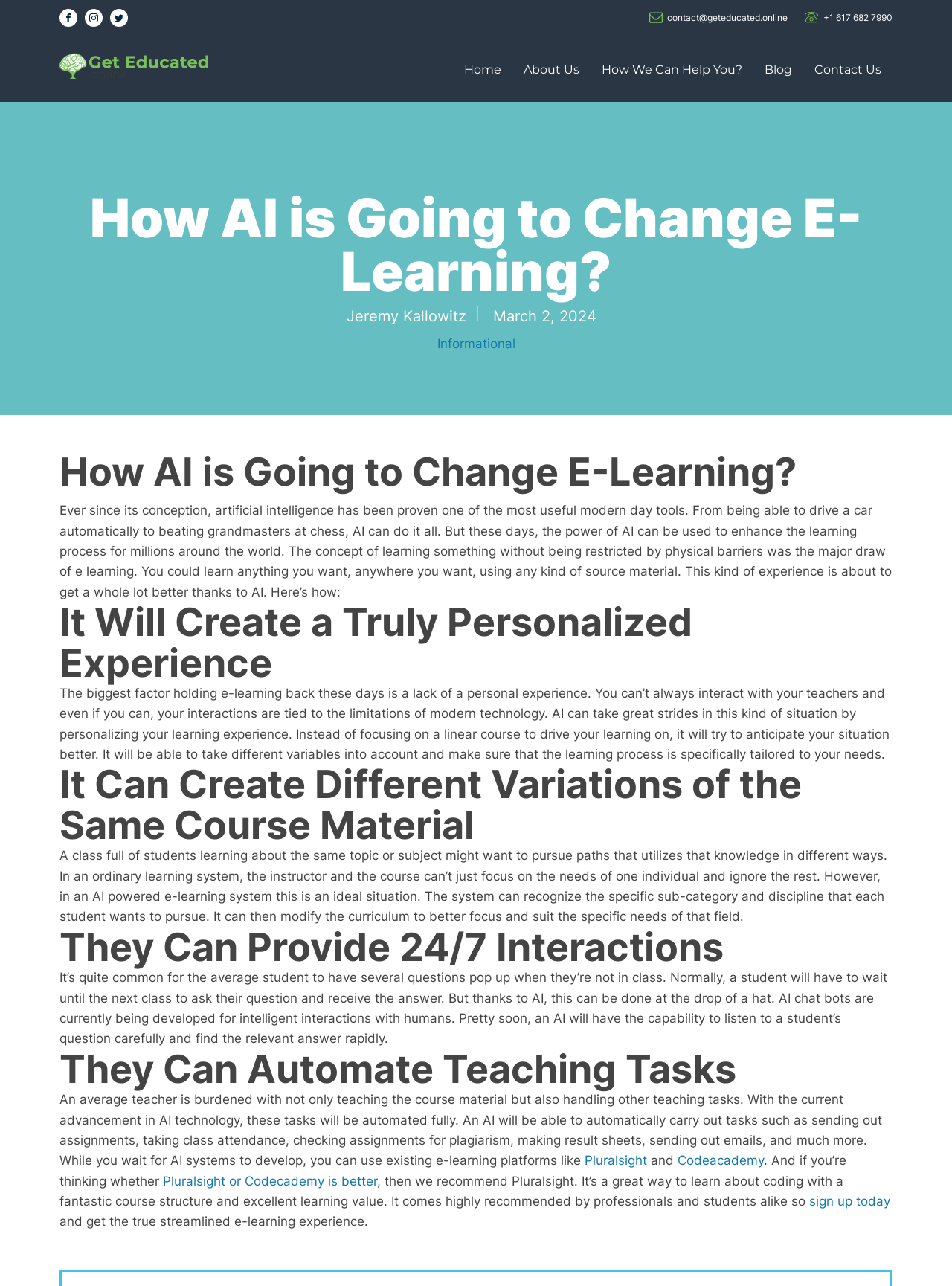What is the contact email address of the website?
Carefully analyze the image and provide a detailed answer to the question.

The contact email address of the website can be found by looking at the link element that contains the email address, which is 'contact@geteducated.online'. This element is located in the footer section of the webpage.